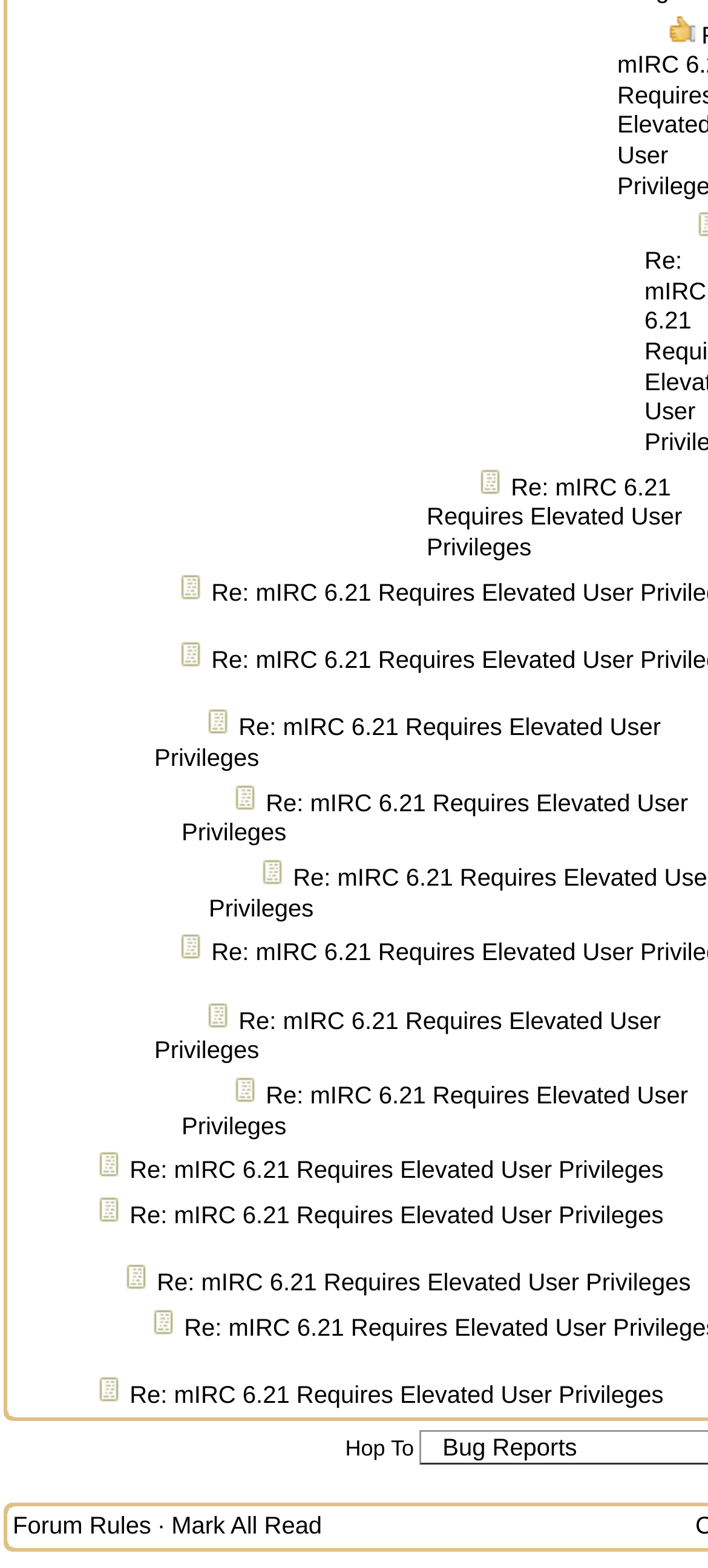For the given element description Mark All Read, determine the bounding box coordinates of the UI element. The coordinates should follow the format (top-left x, top-left y, bottom-right x, bottom-right y) and be within the range of 0 to 1.

[0.242, 0.965, 0.455, 0.982]